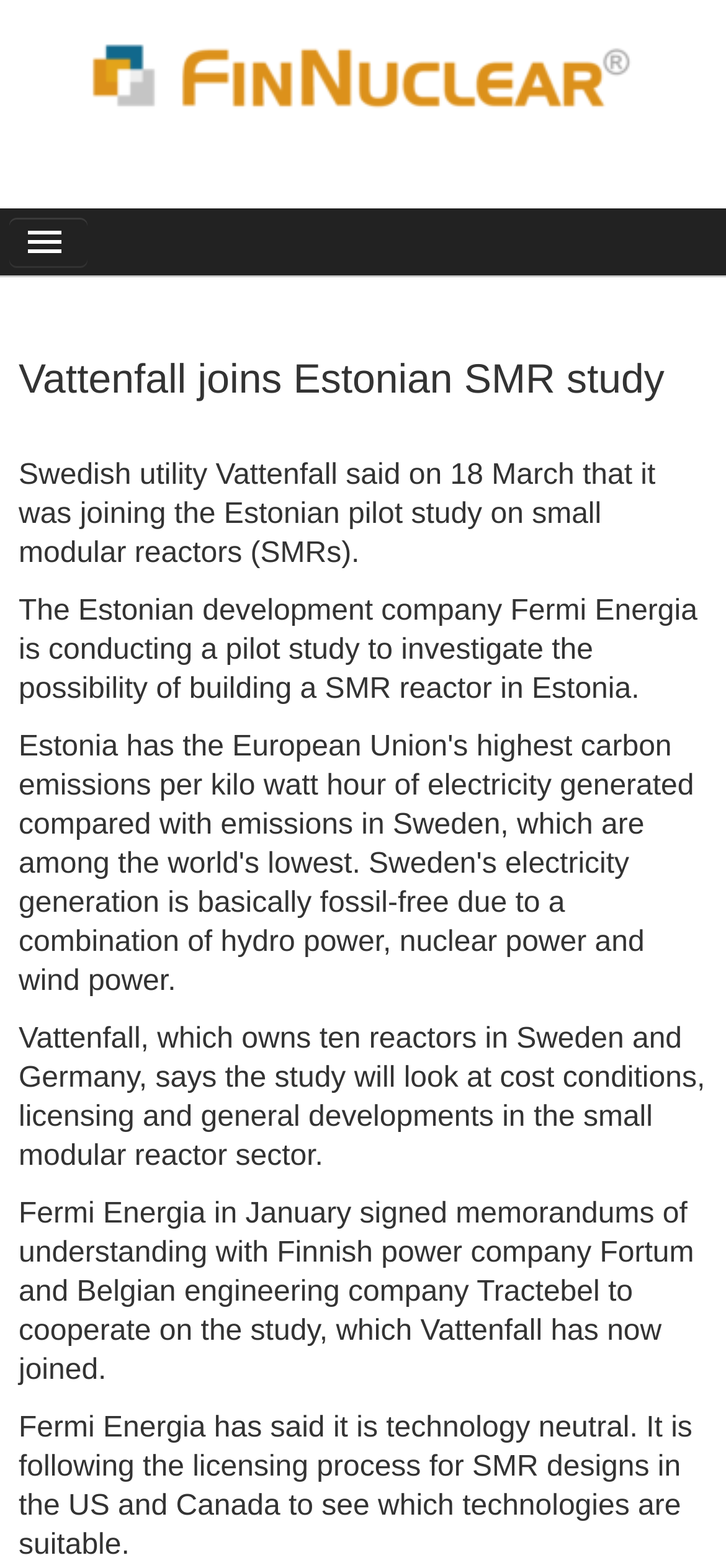Describe every aspect of the webpage in a detailed manner.

The webpage is about FinNuclear News Database, with a prominent heading "Vattenfall joins Estonian SMR study" at the top center of the page. Below the heading, there are four paragraphs of text that provide details about the study. The first paragraph mentions that Swedish utility Vattenfall is joining the Estonian pilot study on small modular reactors (SMRs). The second paragraph explains that the Estonian development company Fermi Energia is conducting the pilot study to investigate the possibility of building a SMR reactor in Estonia. The third paragraph states that Vattenfall will look at cost conditions, licensing, and general developments in the small modular reactor sector. The fourth paragraph mentions that Fermi Energia has signed memorandums of understanding with Finnish power company Fortum and Belgian engineering company Tractebel to cooperate on the study.

At the top left of the page, there are two links: "News" and "Login". On the top right, there is a link "FinNuclear News Database" accompanied by an image with the same name. The image is slightly above the link.